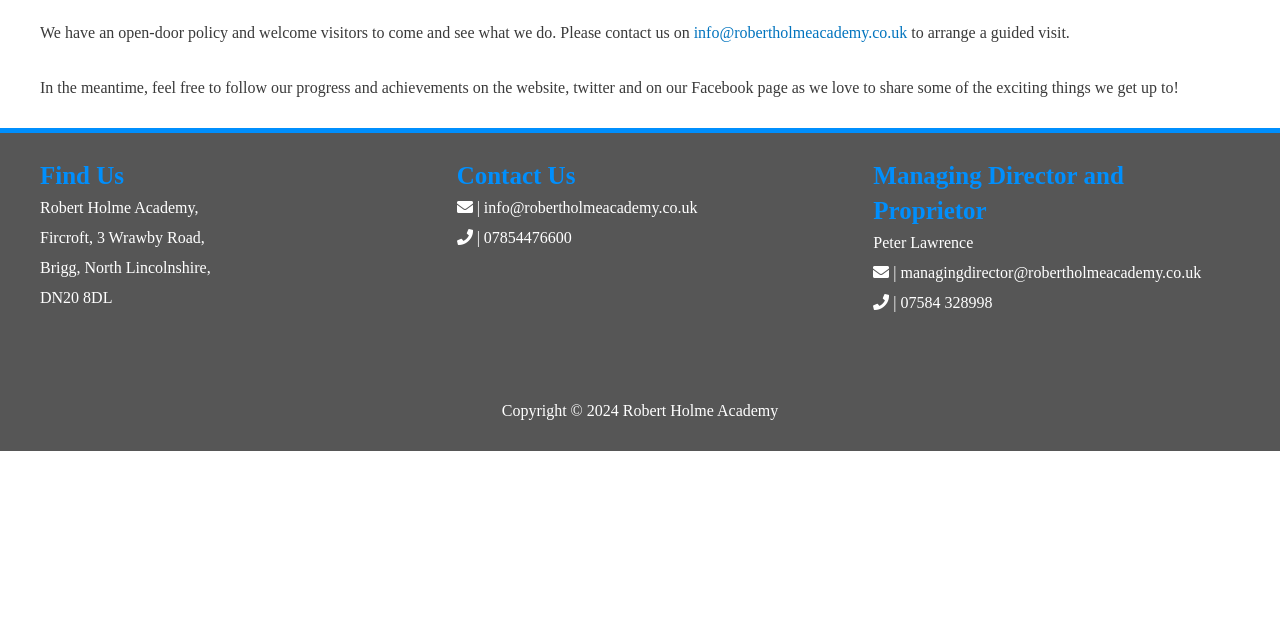Find the bounding box coordinates for the HTML element described in this sentence: "info@robertholmeacademy.co.uk". Provide the coordinates as four float numbers between 0 and 1, in the format [left, top, right, bottom].

[0.542, 0.037, 0.709, 0.064]